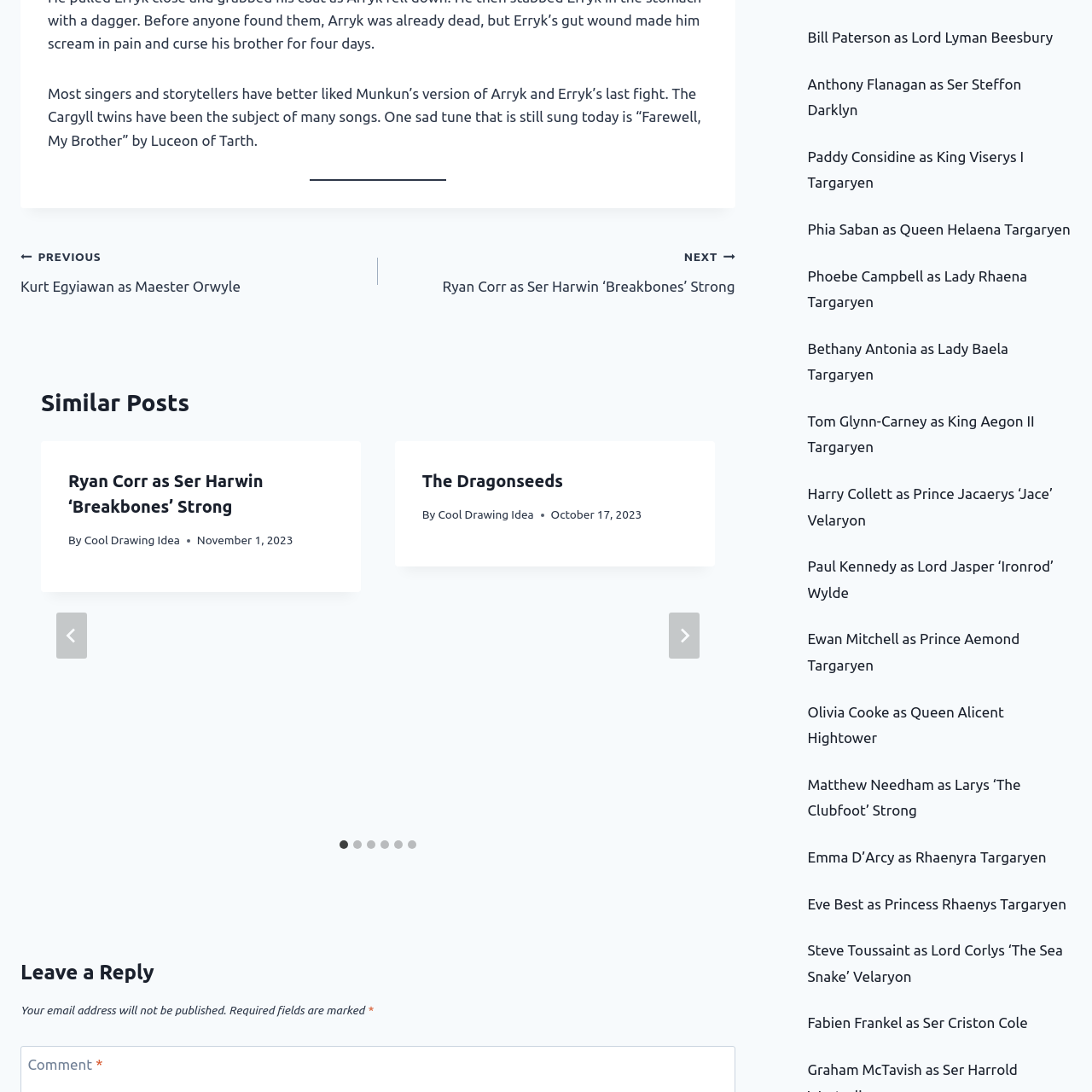Please mark the clickable region by giving the bounding box coordinates needed to complete this instruction: "Select the '2 of 6' slide".

[0.362, 0.404, 0.654, 0.76]